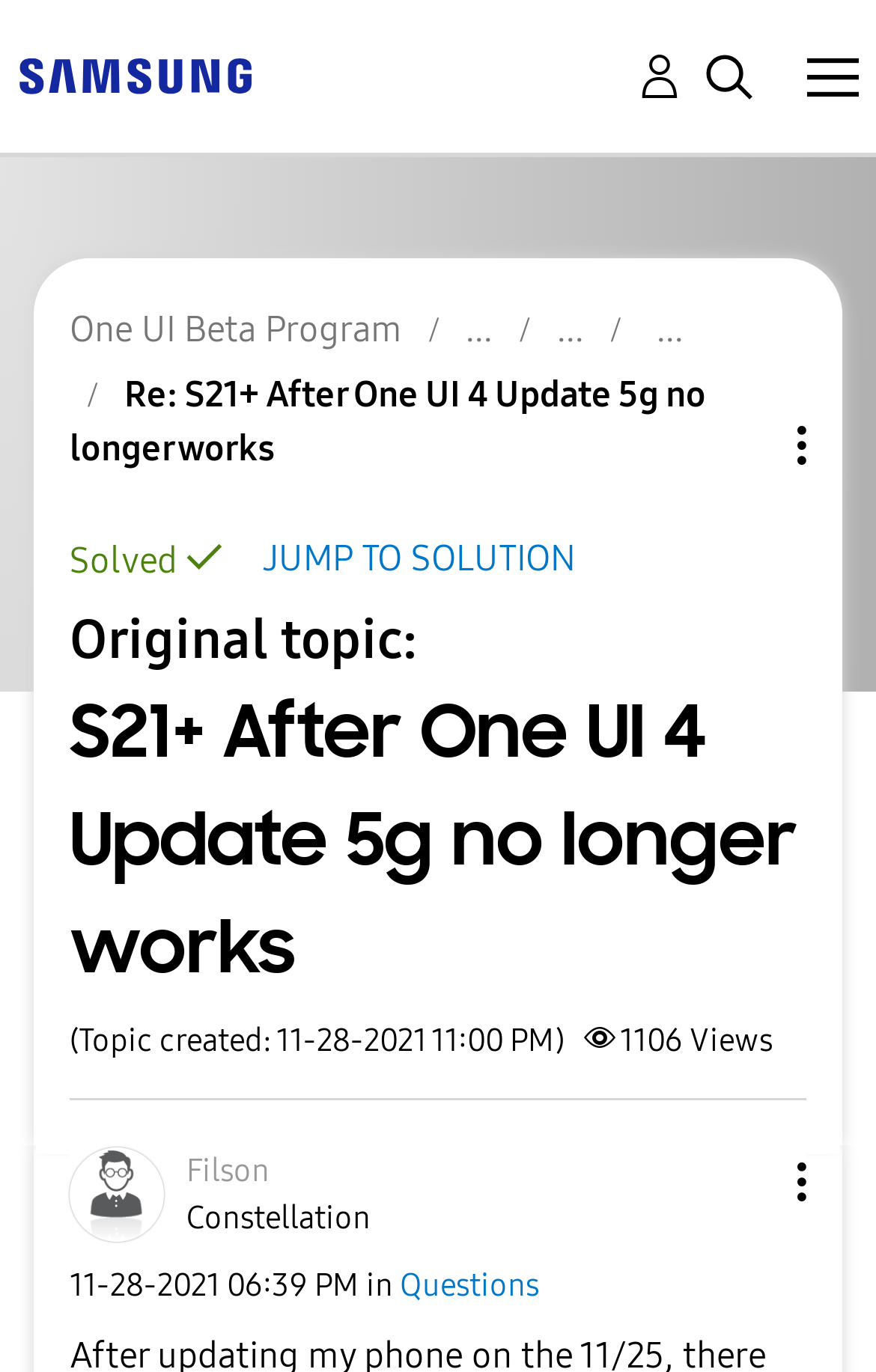Predict the bounding box for the UI component with the following description: "One UI Beta Program".

[0.079, 0.224, 0.459, 0.255]